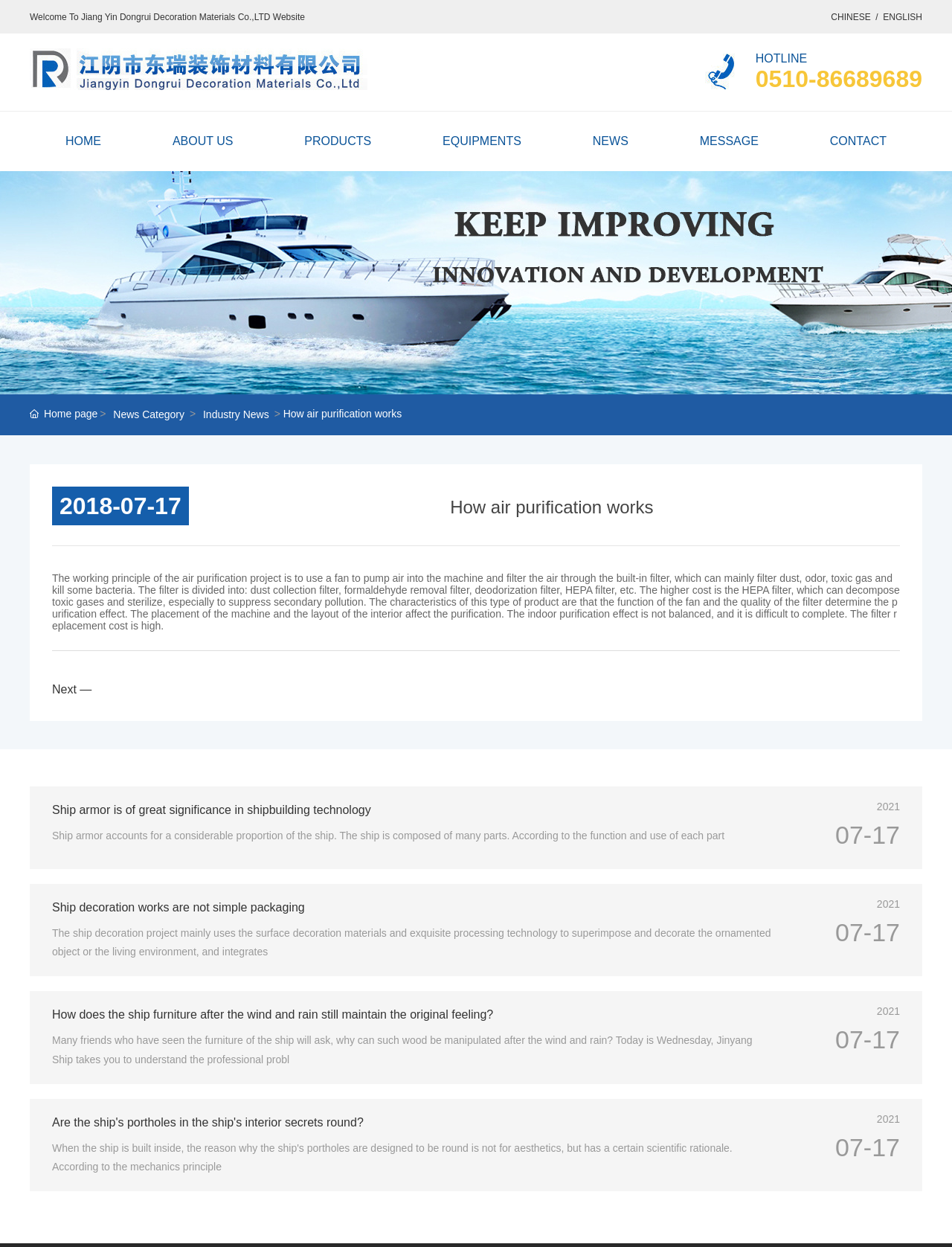Specify the bounding box coordinates of the region I need to click to perform the following instruction: "Switch to Chinese website". The coordinates must be four float numbers in the range of 0 to 1, i.e., [left, top, right, bottom].

[0.873, 0.01, 0.915, 0.018]